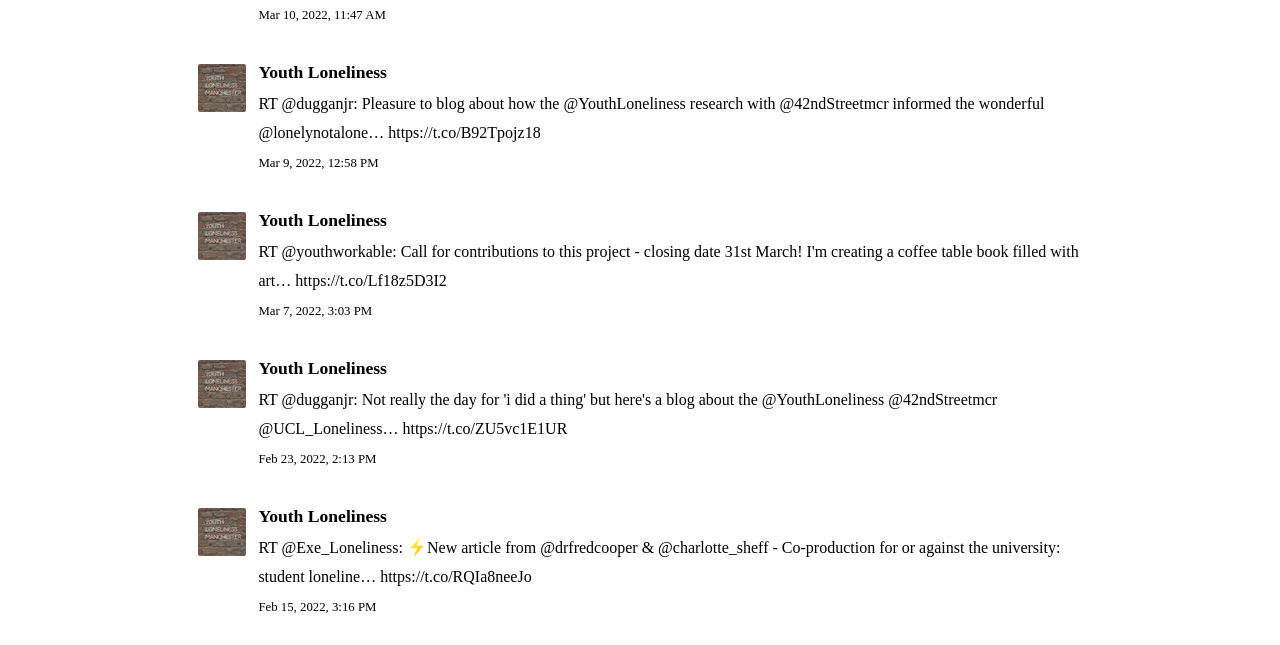Identify the bounding box coordinates of the clickable region to carry out the given instruction: "Click on the link 'dugganjr'".

[0.232, 0.147, 0.276, 0.174]